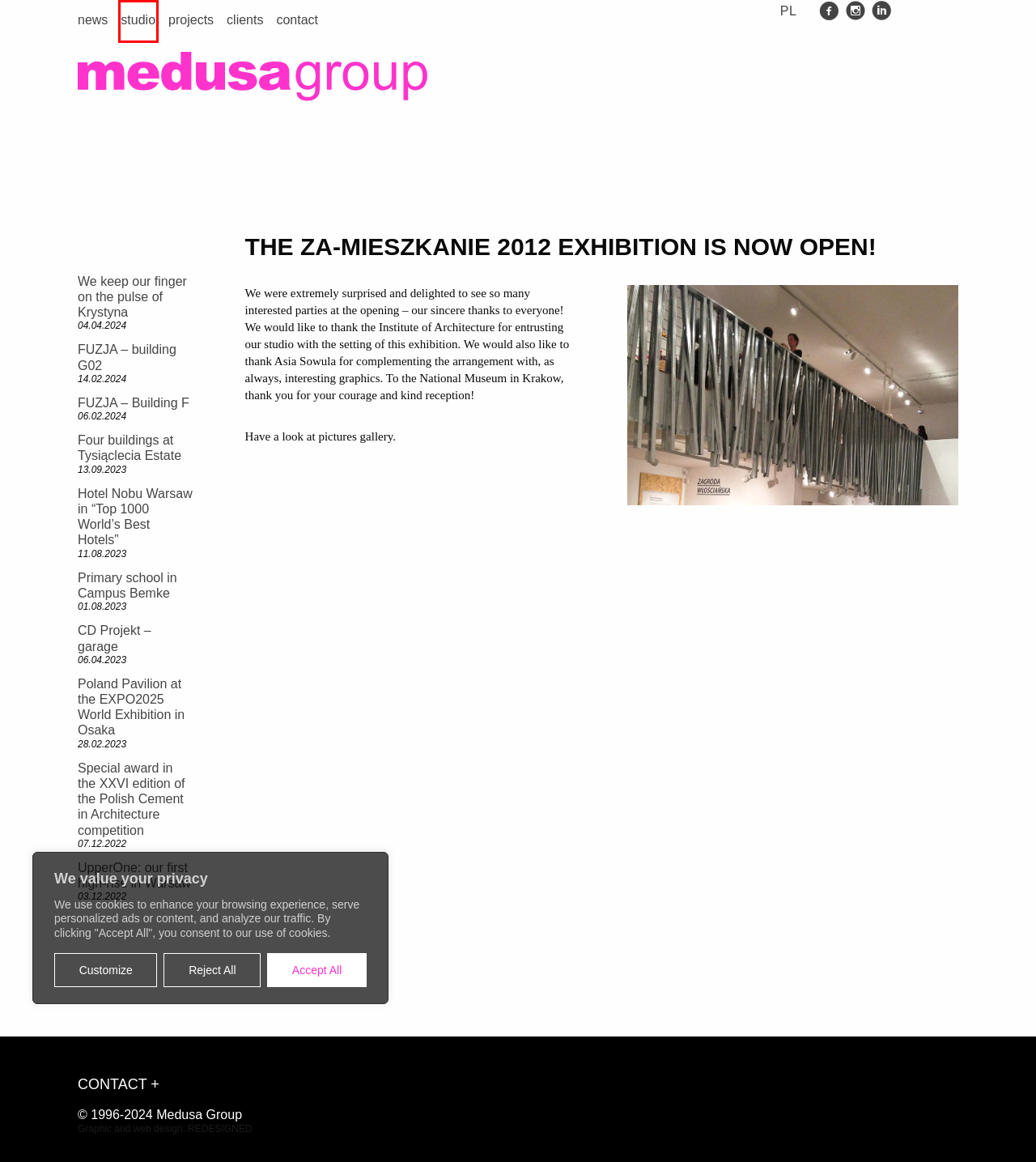You are provided a screenshot of a webpage featuring a red bounding box around a UI element. Choose the webpage description that most accurately represents the new webpage after clicking the element within the red bounding box. Here are the candidates:
A. Hotel Nobu Warsaw in "Top 1000 World's Best Hotels" - Medusa Group
B. Studio - Medusa Group
C. Projects - Medusa Group
D. News - Medusa Group
E. Primary school in Campus Bemke - Medusa Group
F. Contact - Medusa Group
G. CD Projekt - garage - Medusa Group
H. UpperOne: our first high-rise in Warsaw - Medusa Group

B